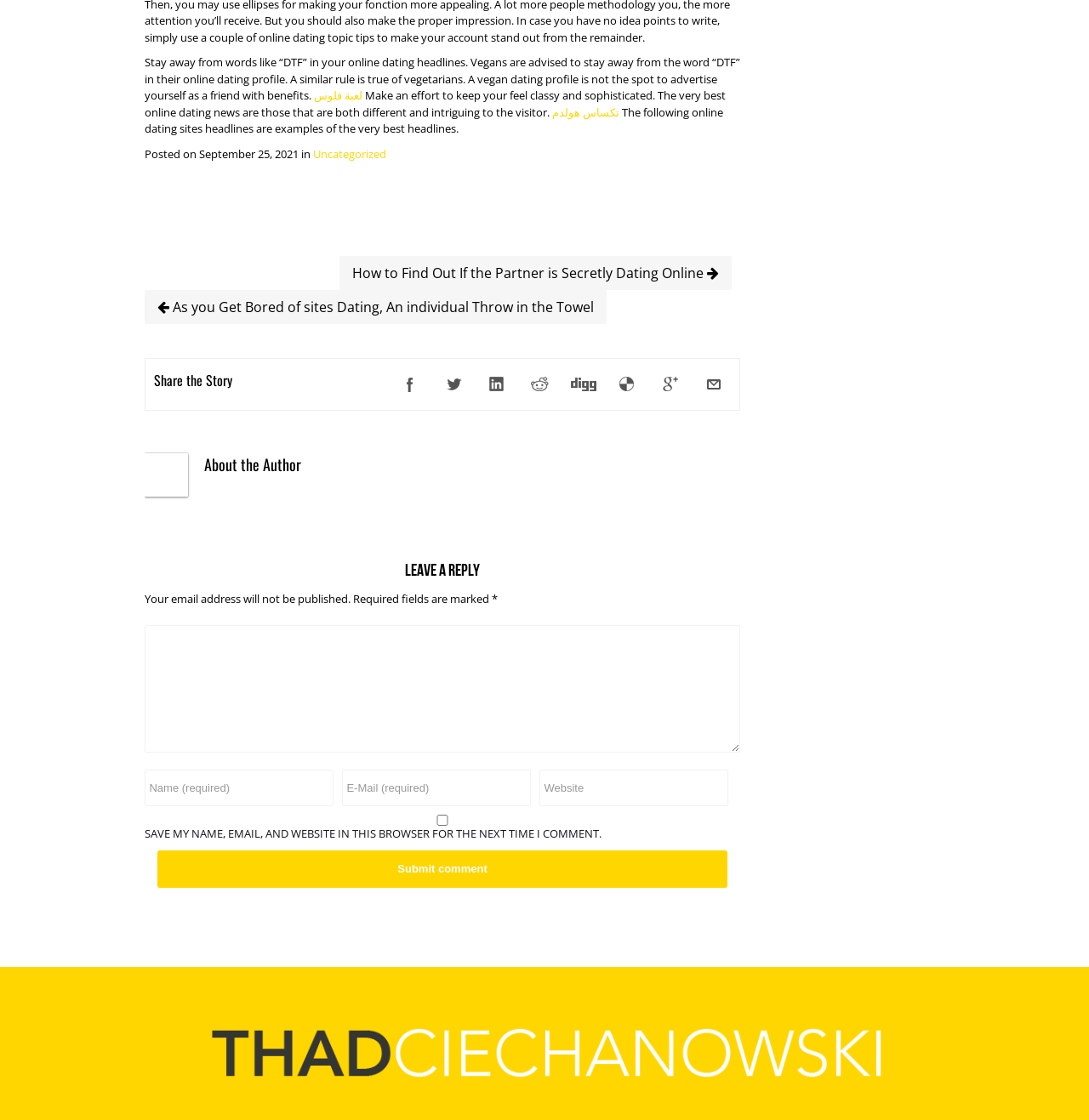Can you provide the bounding box coordinates for the element that should be clicked to implement the instruction: "Click on the 'Facebook' link to share the story"?

[0.361, 0.328, 0.392, 0.358]